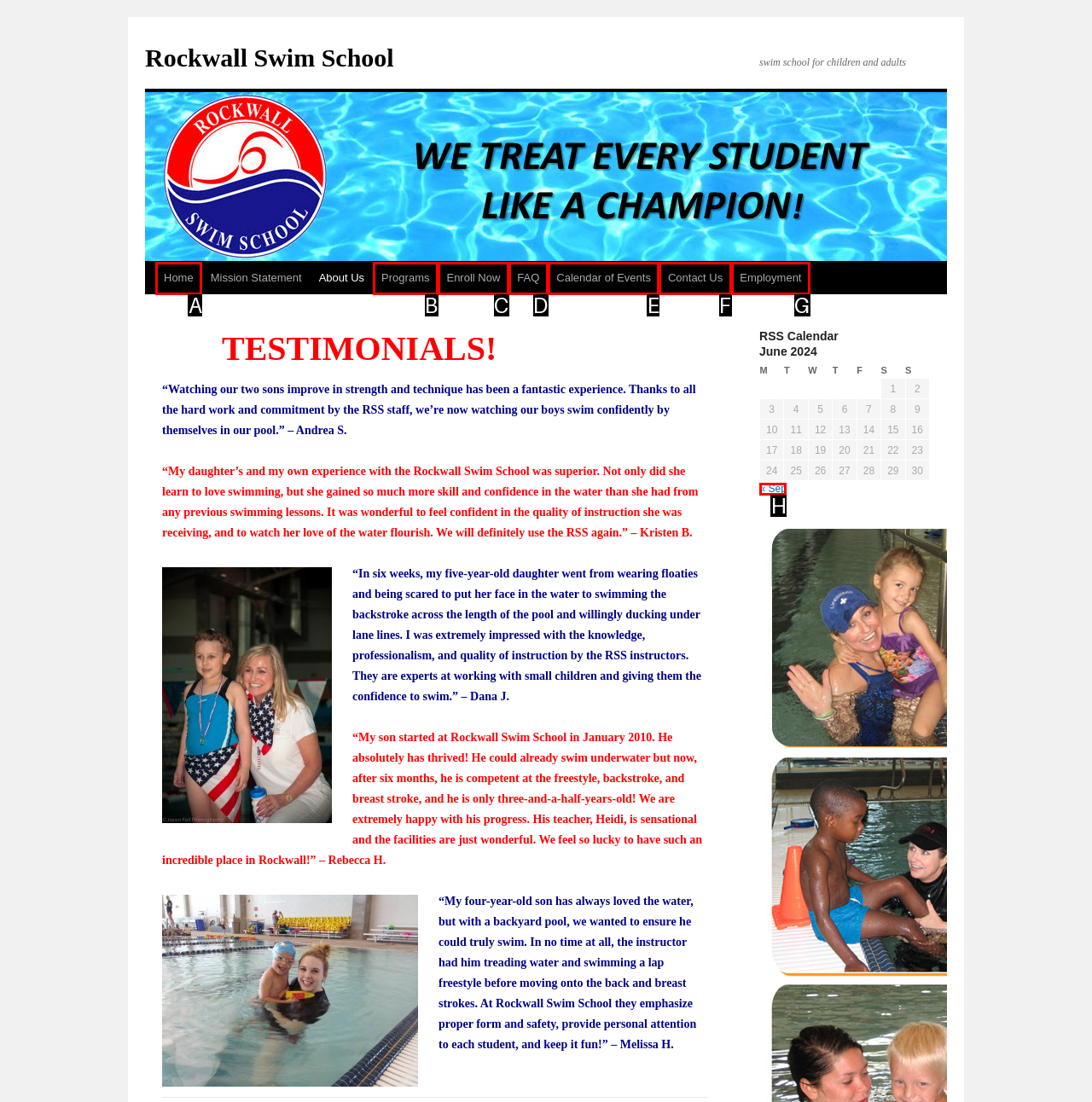Identify the HTML element that matches the description: Programs. Provide the letter of the correct option from the choices.

B